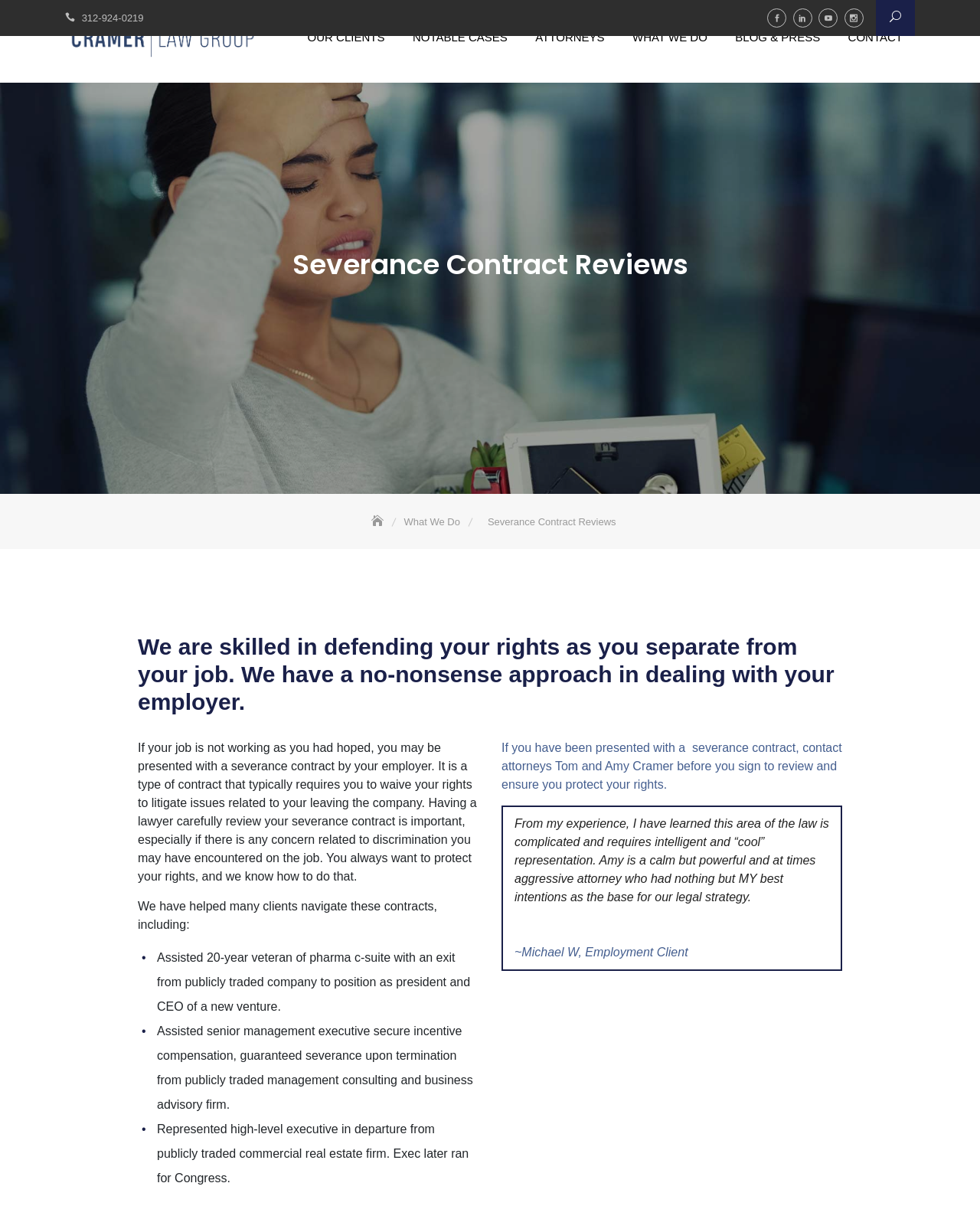Please determine the bounding box coordinates for the element that should be clicked to follow these instructions: "Visit Facebook page".

[0.783, 0.007, 0.803, 0.023]